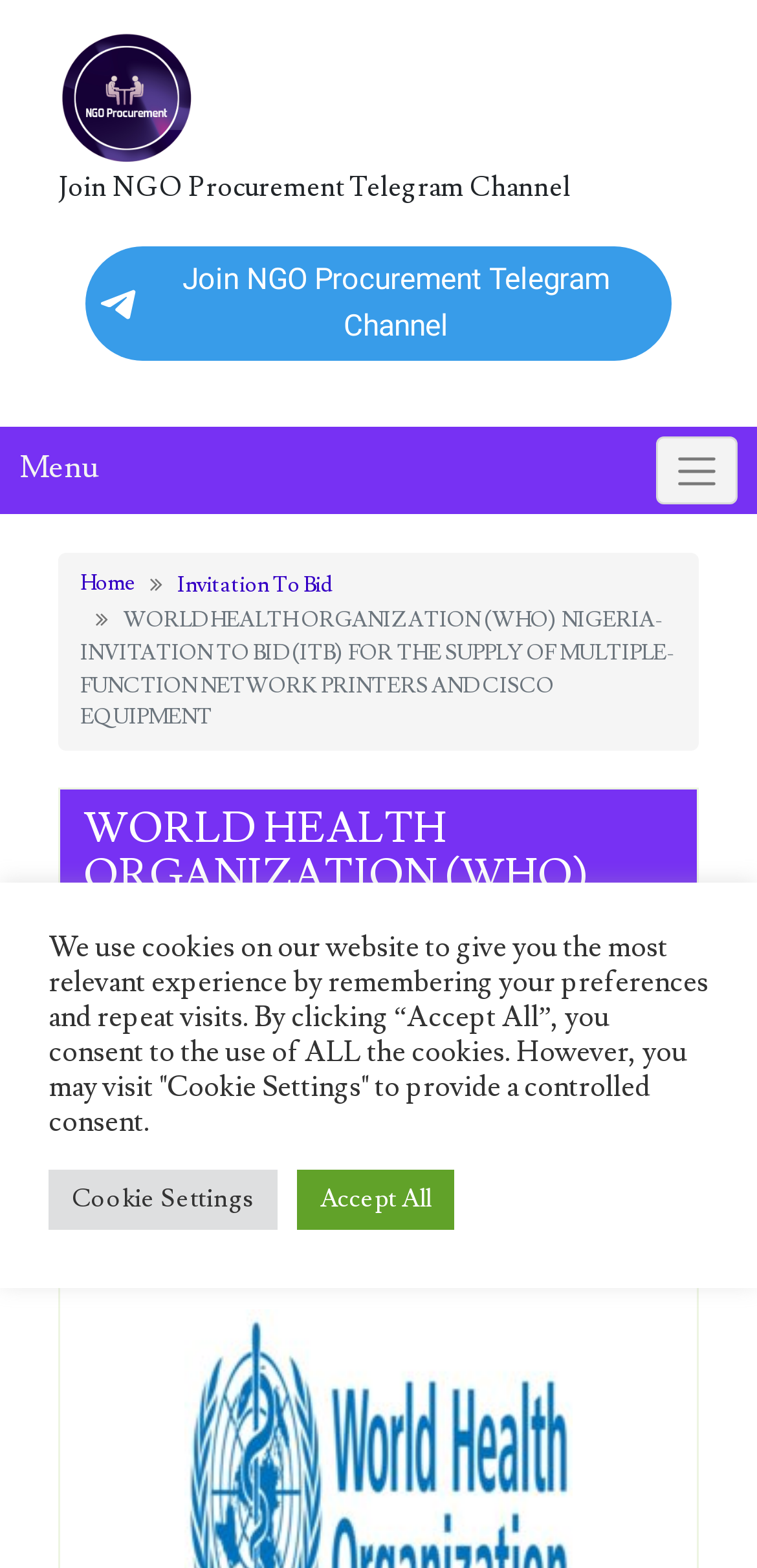Find the bounding box coordinates for the area that should be clicked to accomplish the instruction: "View Invitation To Bid".

[0.234, 0.364, 0.442, 0.383]